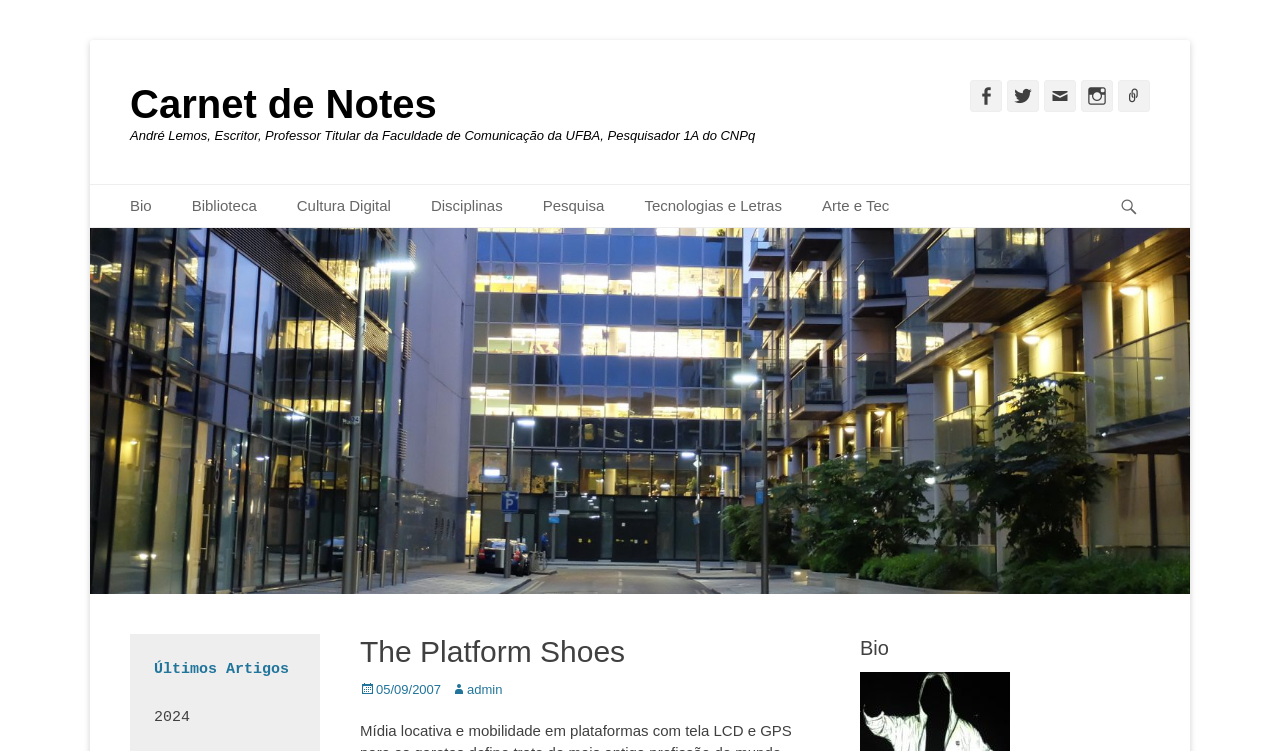Provide the bounding box coordinates of the HTML element described by the text: "Pular para o conteúdo".

[0.085, 0.247, 0.133, 0.36]